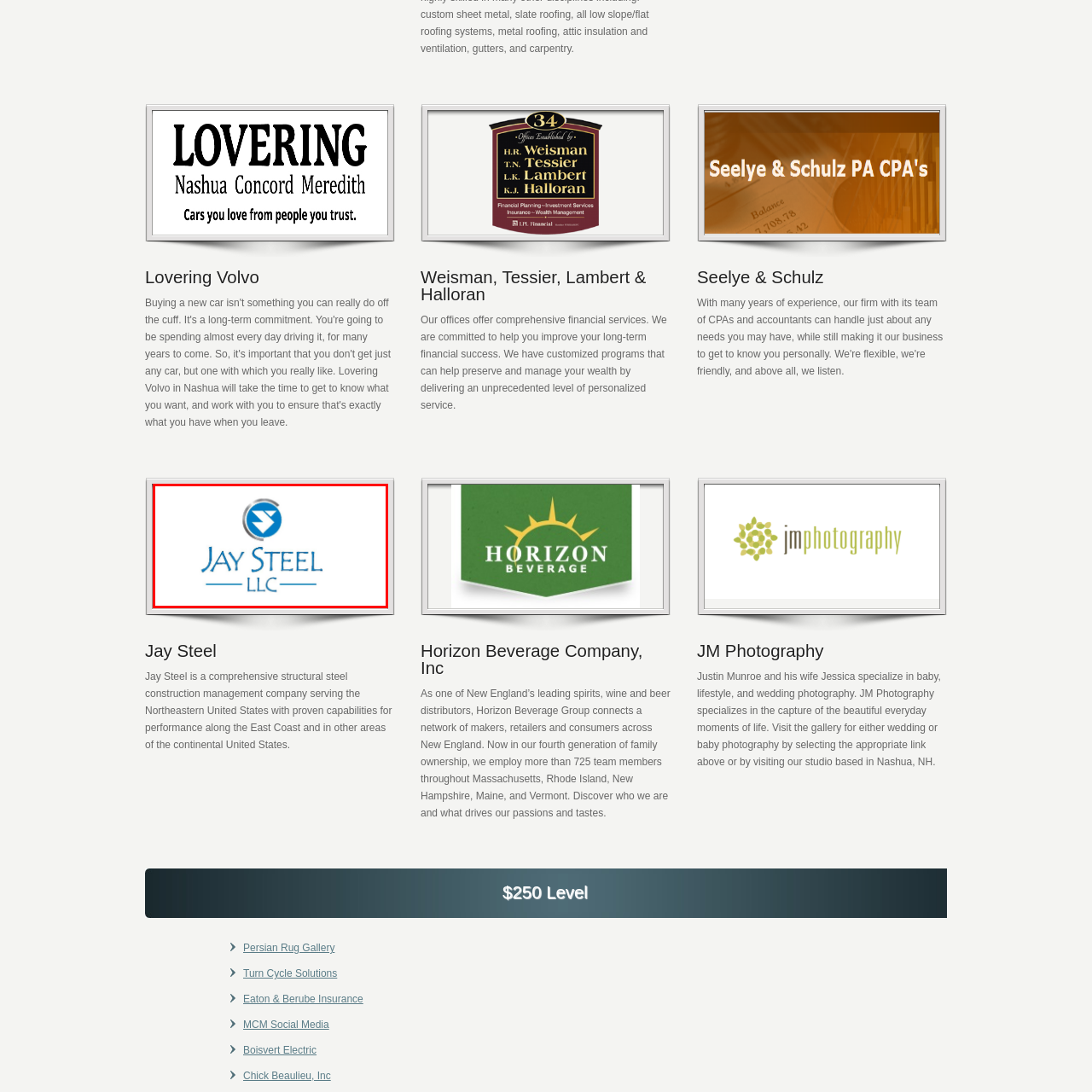What is the background color of the logo?
Concentrate on the image within the red bounding box and respond to the question with a detailed explanation based on the visual information provided.

The logo of Jay Steel LLC is positioned against a plain white background, which conveys professionalism and expertise in the field of structural steel construction management.